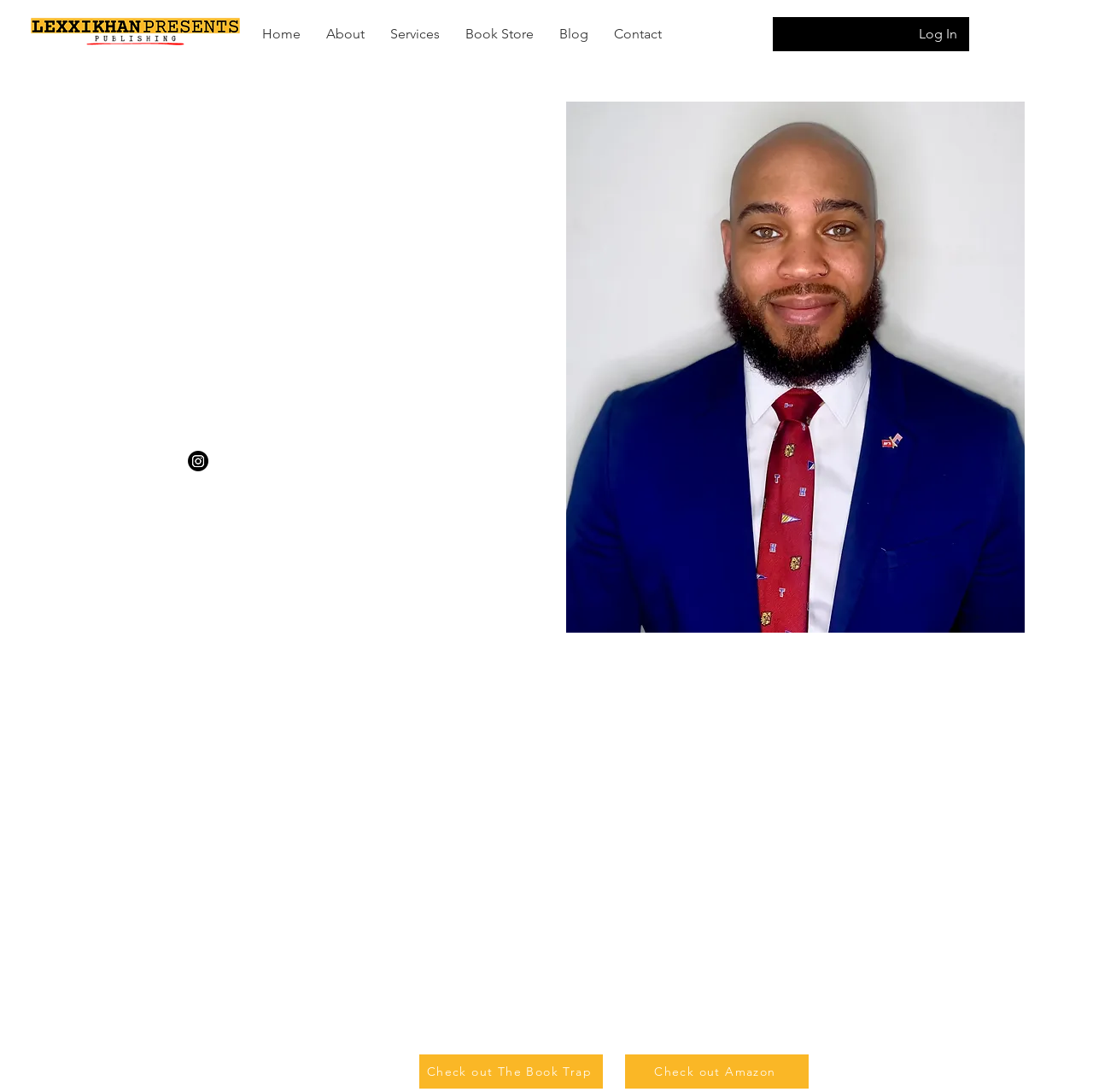Please respond in a single word or phrase: 
What is the name of the Creative Director?

Calvin Ockletree